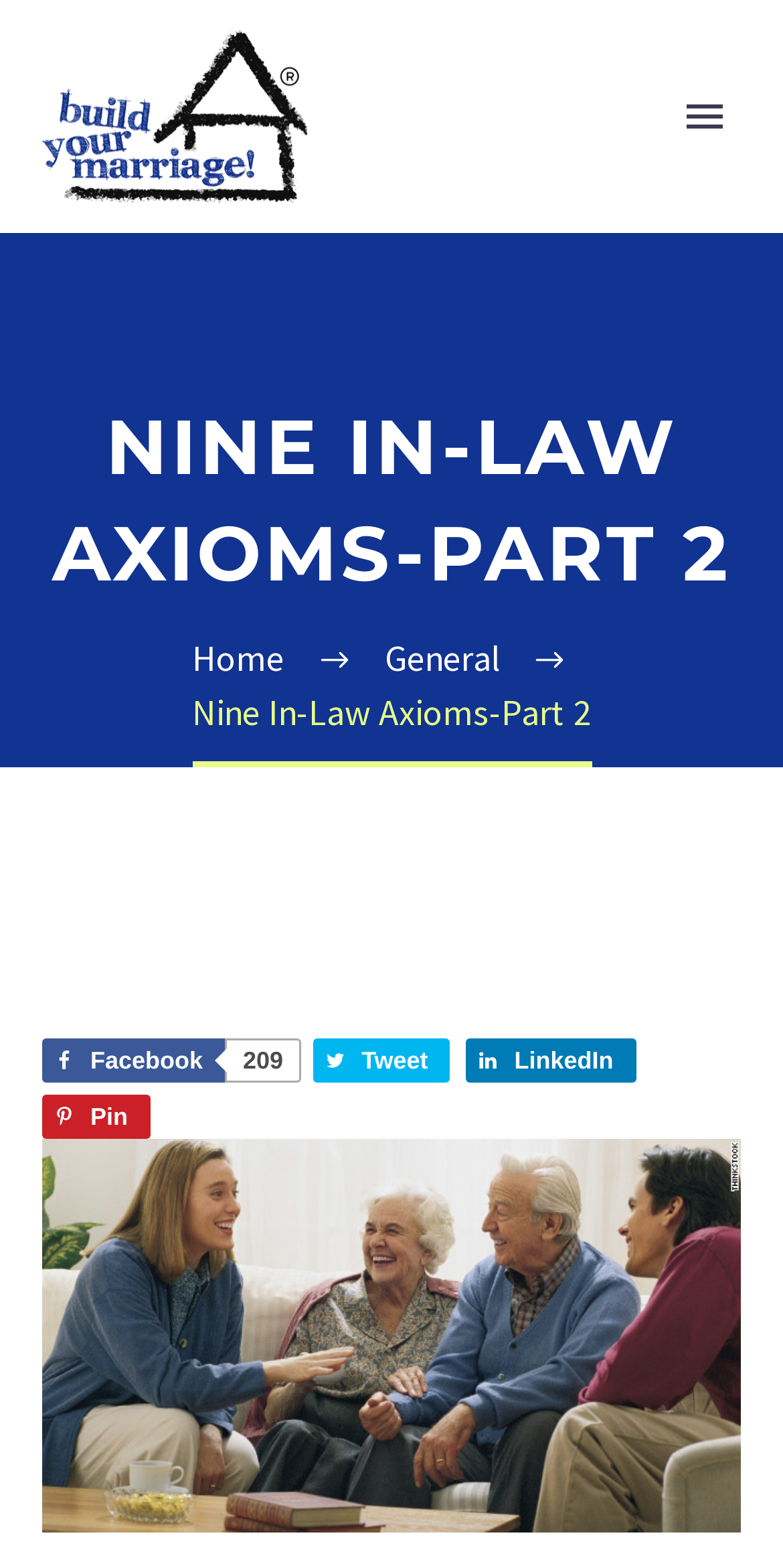Determine the bounding box coordinates for the UI element with the following description: "Primary Menu". The coordinates should be four float numbers between 0 and 1, represented as [left, top, right, bottom].

[0.854, 0.055, 0.946, 0.094]